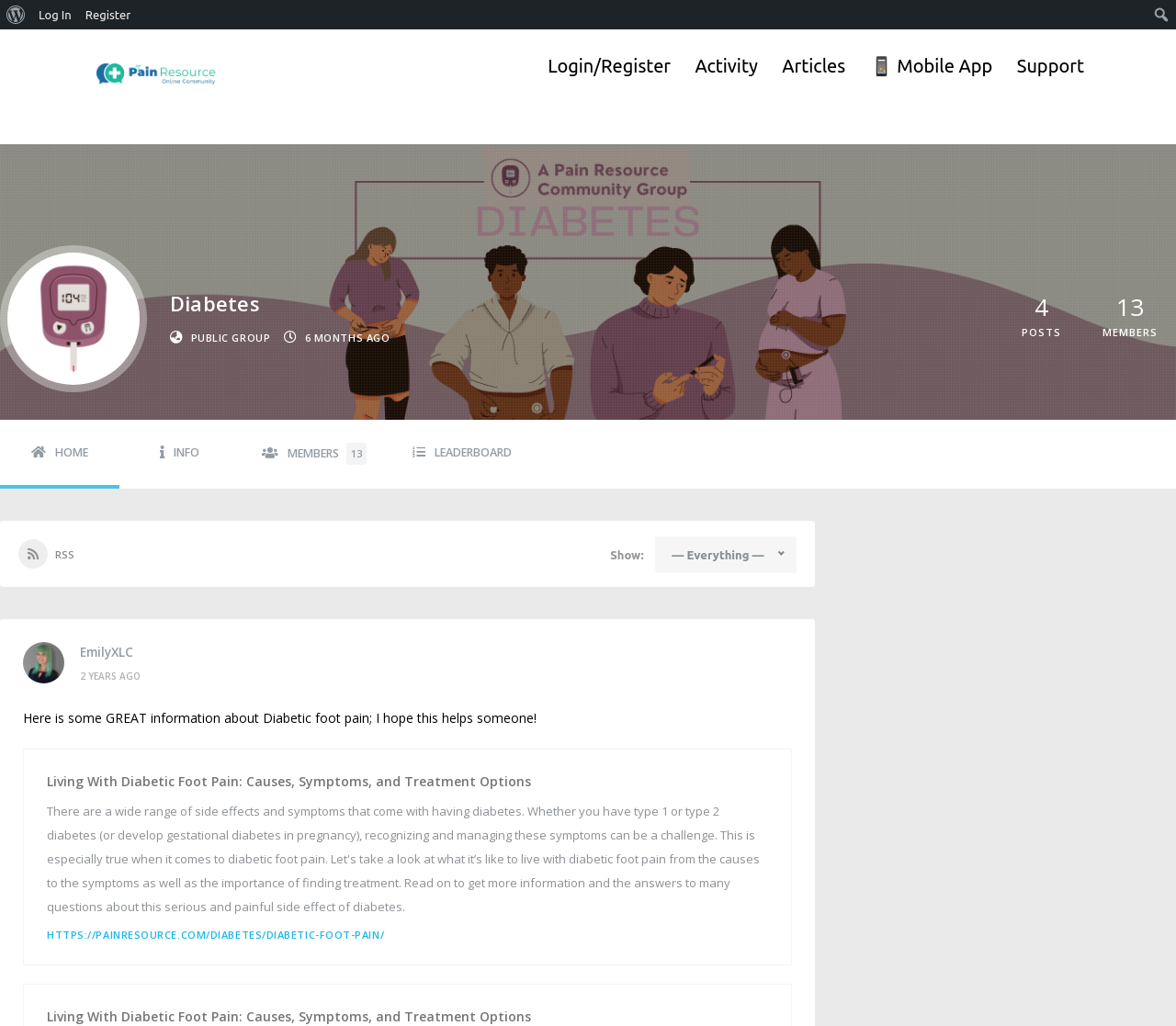Please mark the clickable region by giving the bounding box coordinates needed to complete this instruction: "Read the article about diabetic foot pain".

[0.02, 0.729, 0.673, 0.941]